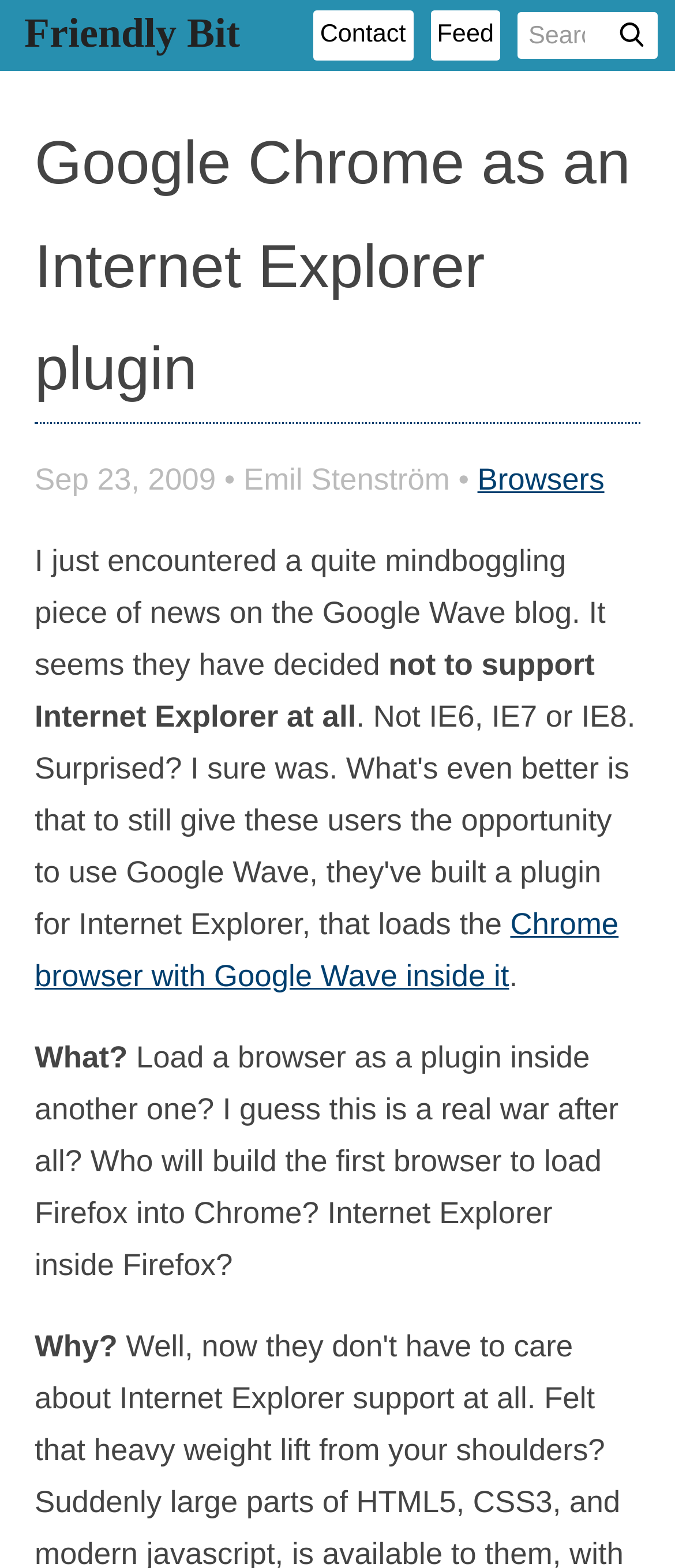Locate and extract the text of the main heading on the webpage.

Google Chrome as an Internet Explorer plugin